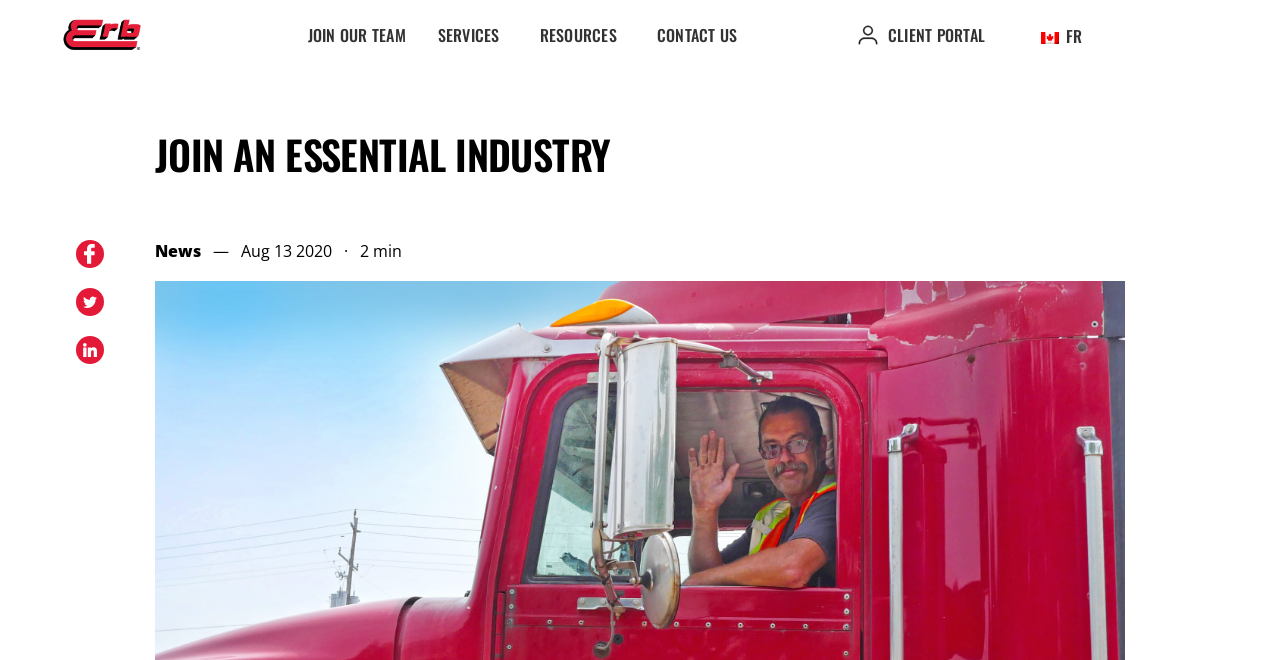What is the category of the news article?
Please provide a single word or phrase in response based on the screenshot.

None